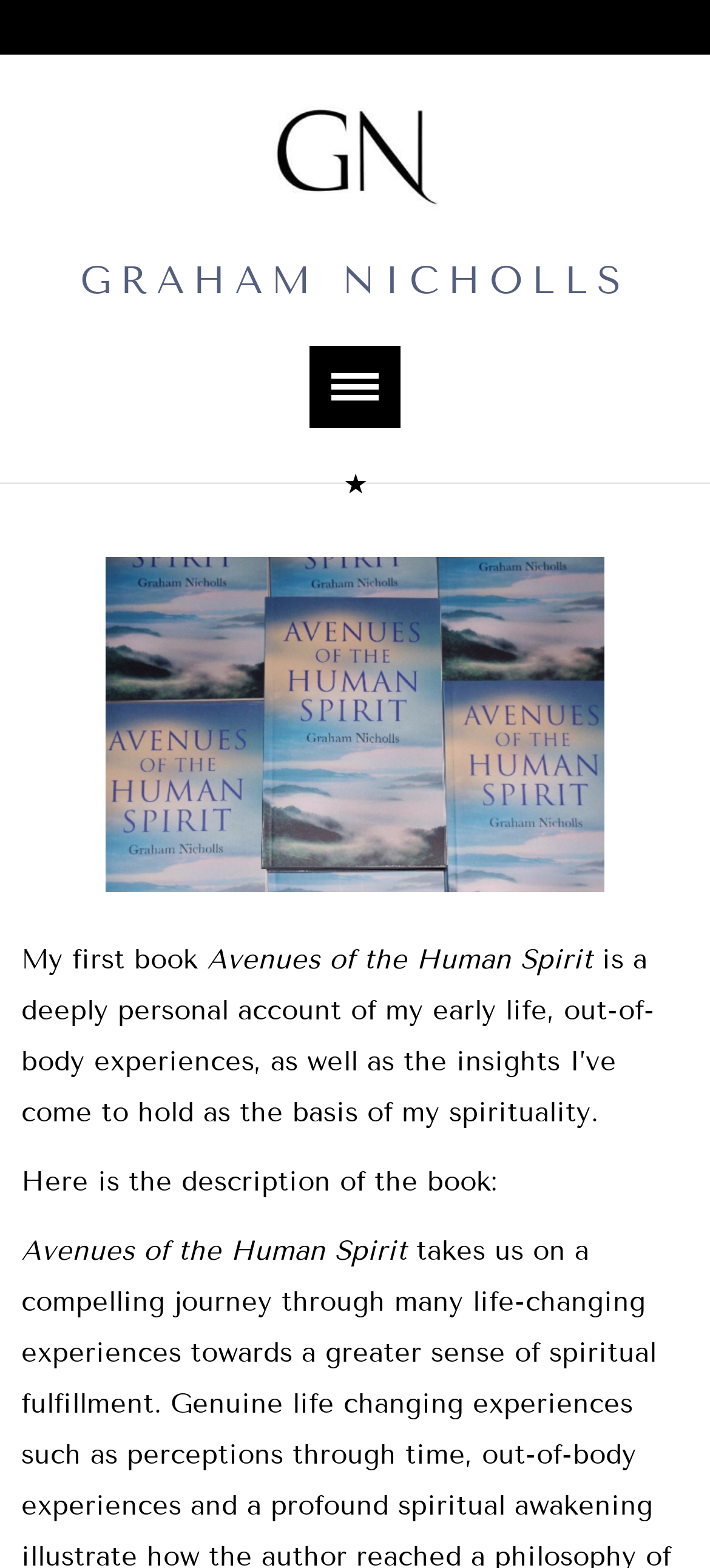What is the author's name?
Provide a fully detailed and comprehensive answer to the question.

The author's name is mentioned in the link and image elements at the top of the webpage, which suggests that the webpage is about the author and their work.